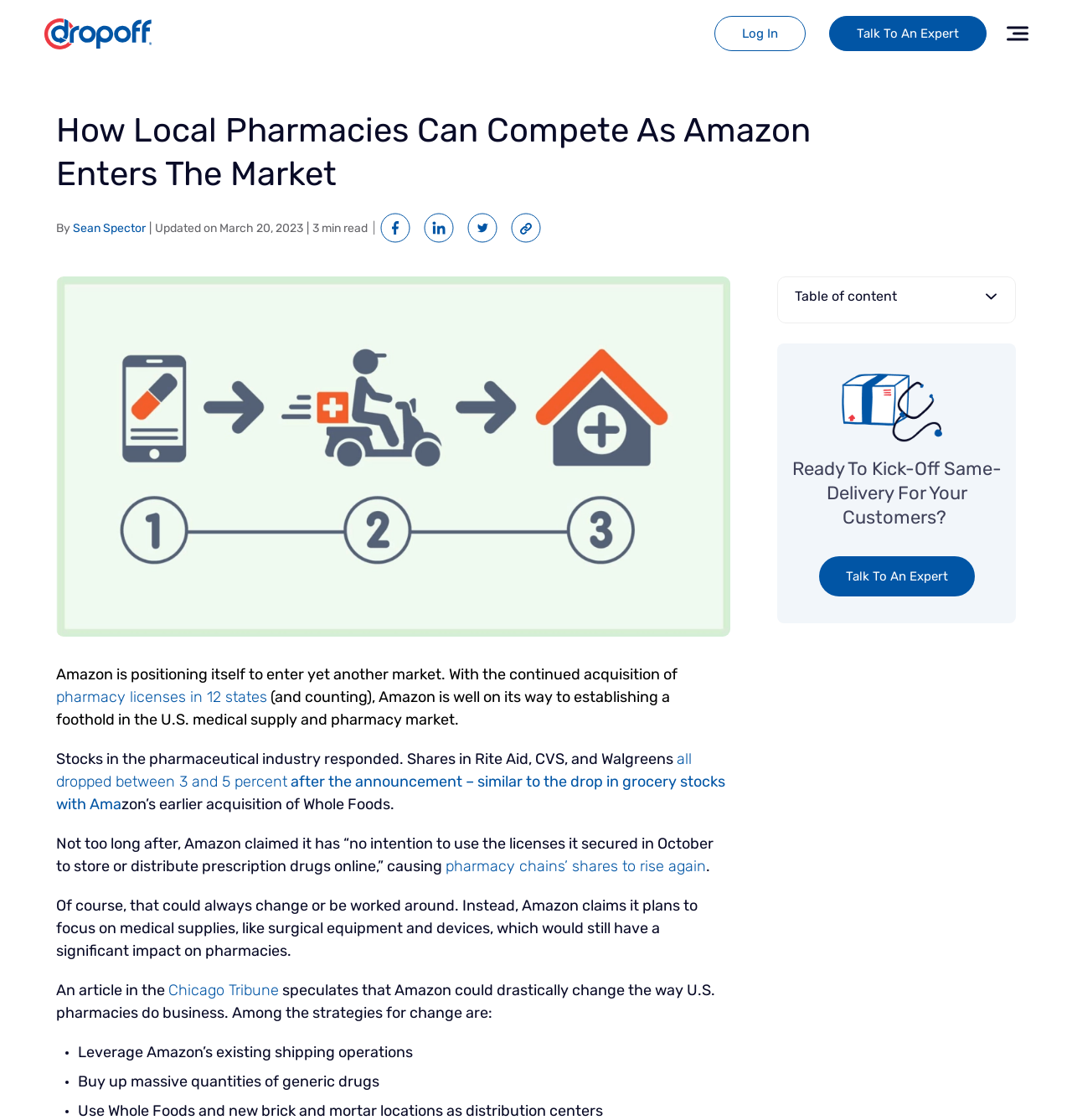Refer to the image and provide an in-depth answer to the question:
What is the call-to-action at the end of the article?

I found the call-to-action by looking at the end of the article, where it says 'Ready To Kick-Off Same-Delivery For Your Customers? Talk To An Expert'.